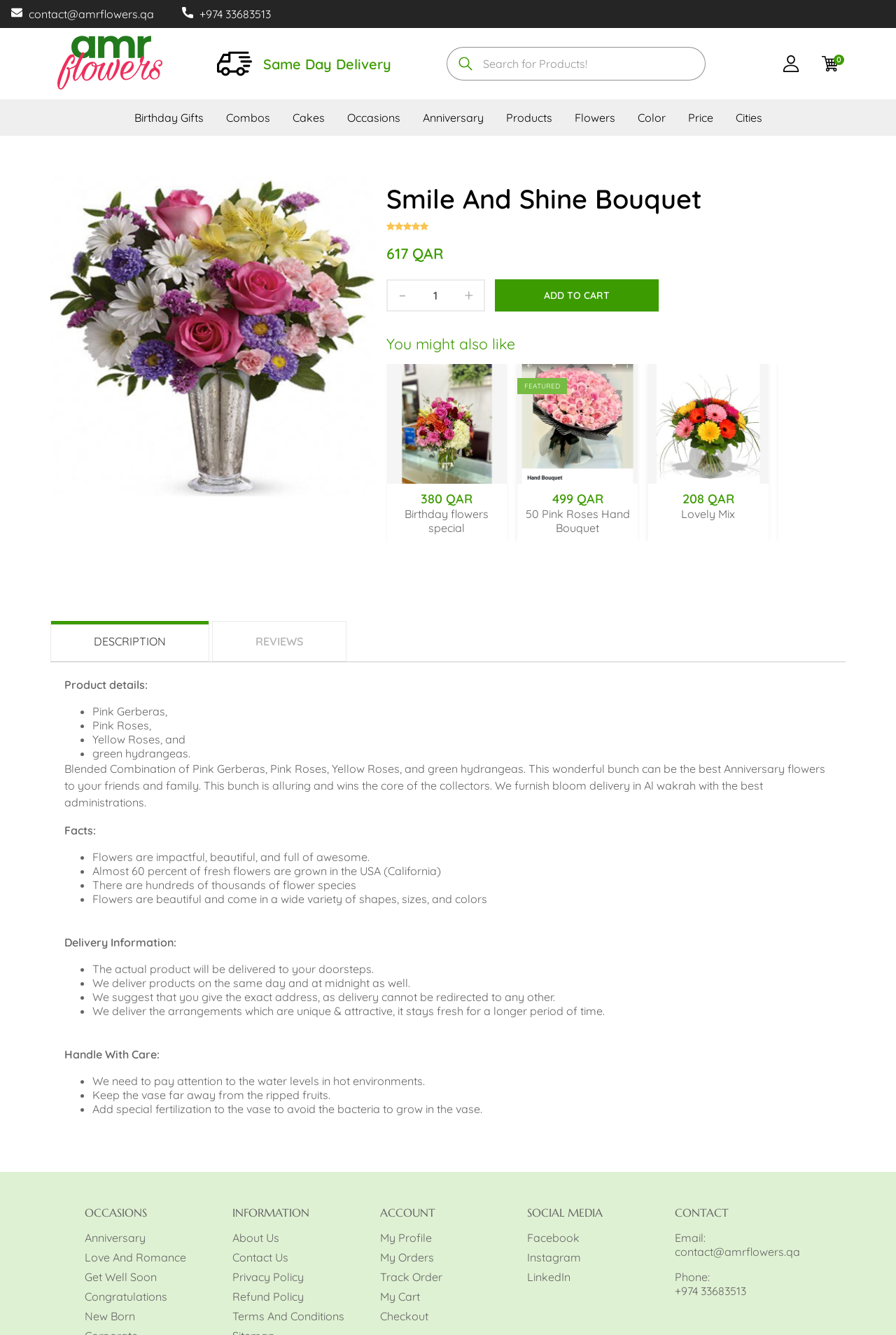Locate the bounding box coordinates for the element described below: "input value="1" parent_node: - value="1"". The coordinates must be four float values between 0 and 1, formatted as [left, top, right, bottom].

[0.466, 0.21, 0.506, 0.232]